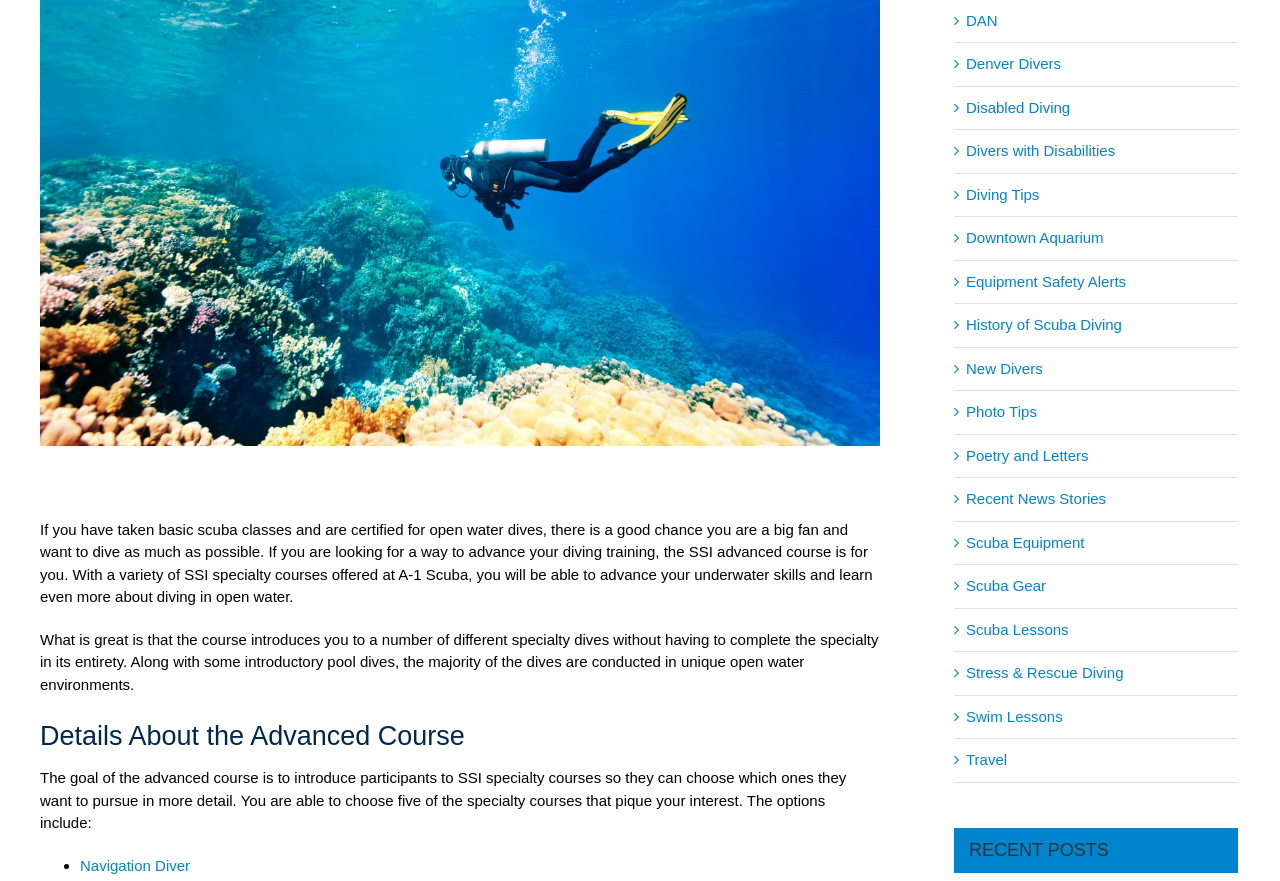Based on the element description Recent News Stories, identify the bounding box coordinates for the UI element. The coordinates should be in the format (top-left x, top-left y, bottom-right x, bottom-right y) and within the 0 to 1 range.

[0.755, 0.554, 0.959, 0.58]